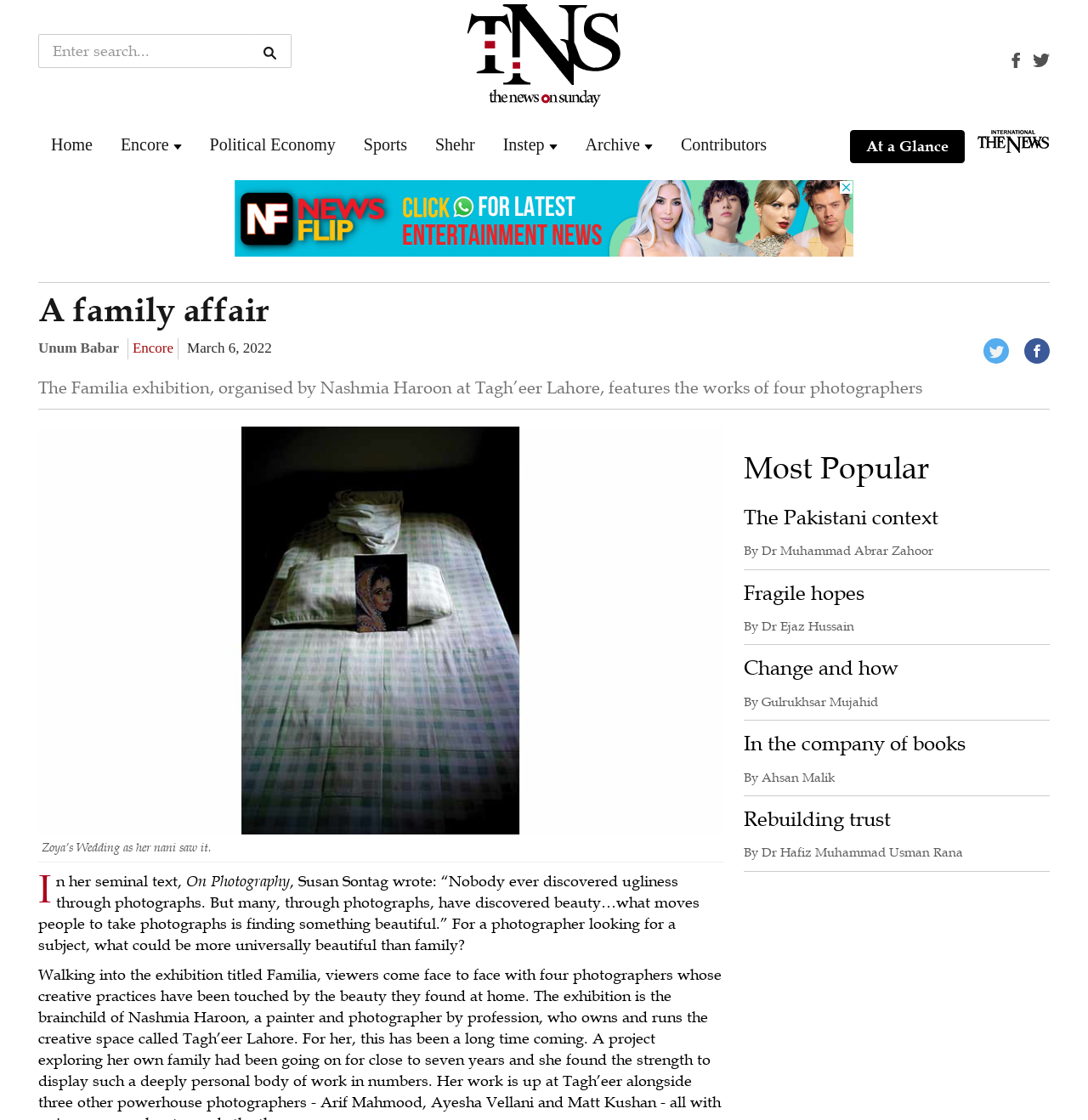Find the bounding box coordinates of the area that needs to be clicked in order to achieve the following instruction: "View the image". The coordinates should be specified as four float numbers between 0 and 1, i.e., [left, top, right, bottom].

[0.035, 0.381, 0.665, 0.77]